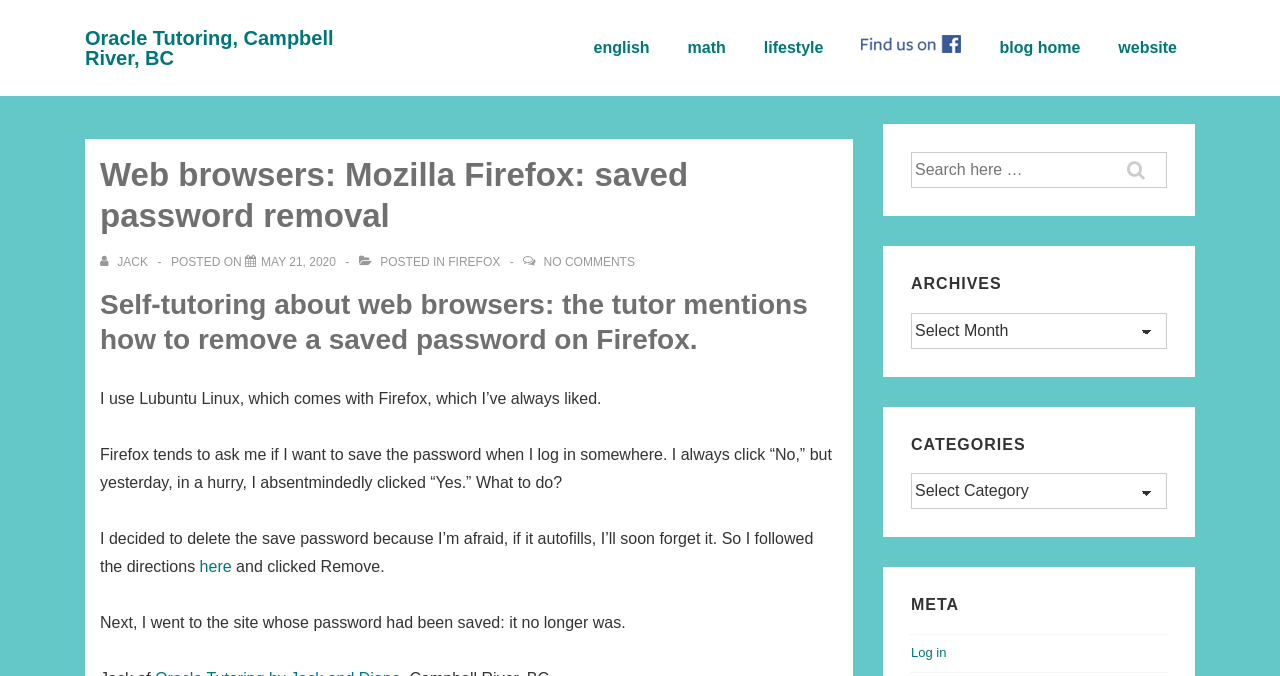What is the category section of the webpage?
Using the image as a reference, give a one-word or short phrase answer.

CATEGORIES